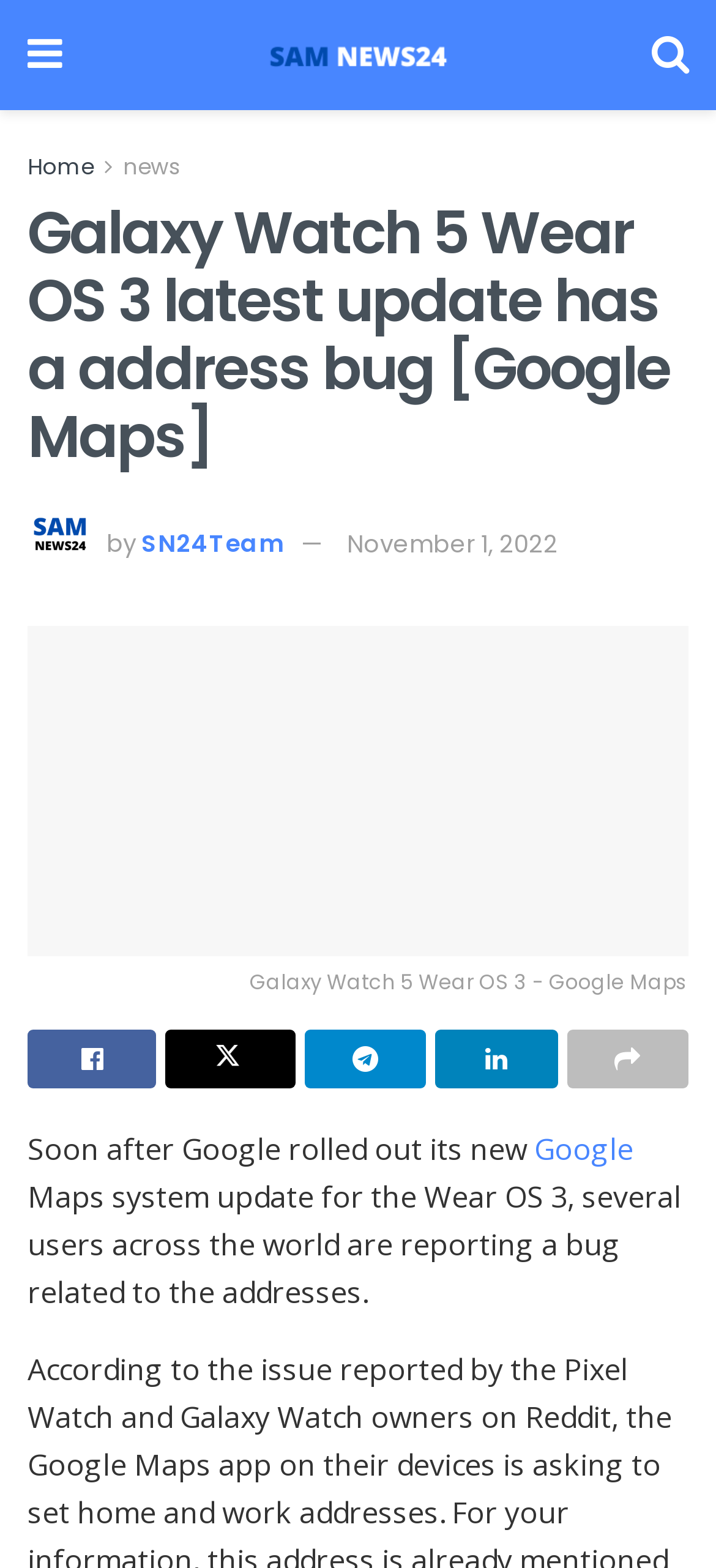Give a detailed account of the webpage's layout and content.

The webpage appears to be a news article from SamNews 24, with a focus on the latest update of the Galaxy Watch 5 Wear OS 3 and a bug related to Google Maps. 

At the top left, there is a link with a star icon, followed by a link to the website's homepage labeled "Home". Next to it, there is a link to the "news" section. 

On the top right, there is a link with a search icon and another link with a bell icon. 

Below the top navigation, there is a heading that summarizes the article's content, which is about a bug in the Galaxy Watch 5 Wear OS 3 update related to Google Maps. 

To the right of the heading, there is an image of the SN24Team, accompanied by the text "by" and a link to the team's profile. Next to it, there is a link to the article's publication date, November 1, 2022. 

The main content of the article is a link that summarizes the issue, with a large image of the Galaxy Watch 5 Wear OS 3 - Google Maps below it. 

Further down, there are several links with various icons, including a share icon, a comment icon, a like icon, and a dislike icon. 

The article's text starts below these links, with the first sentence "Soon after Google rolled out its new..." followed by a link to Google. The rest of the article continues to describe the bug and its effects on users.